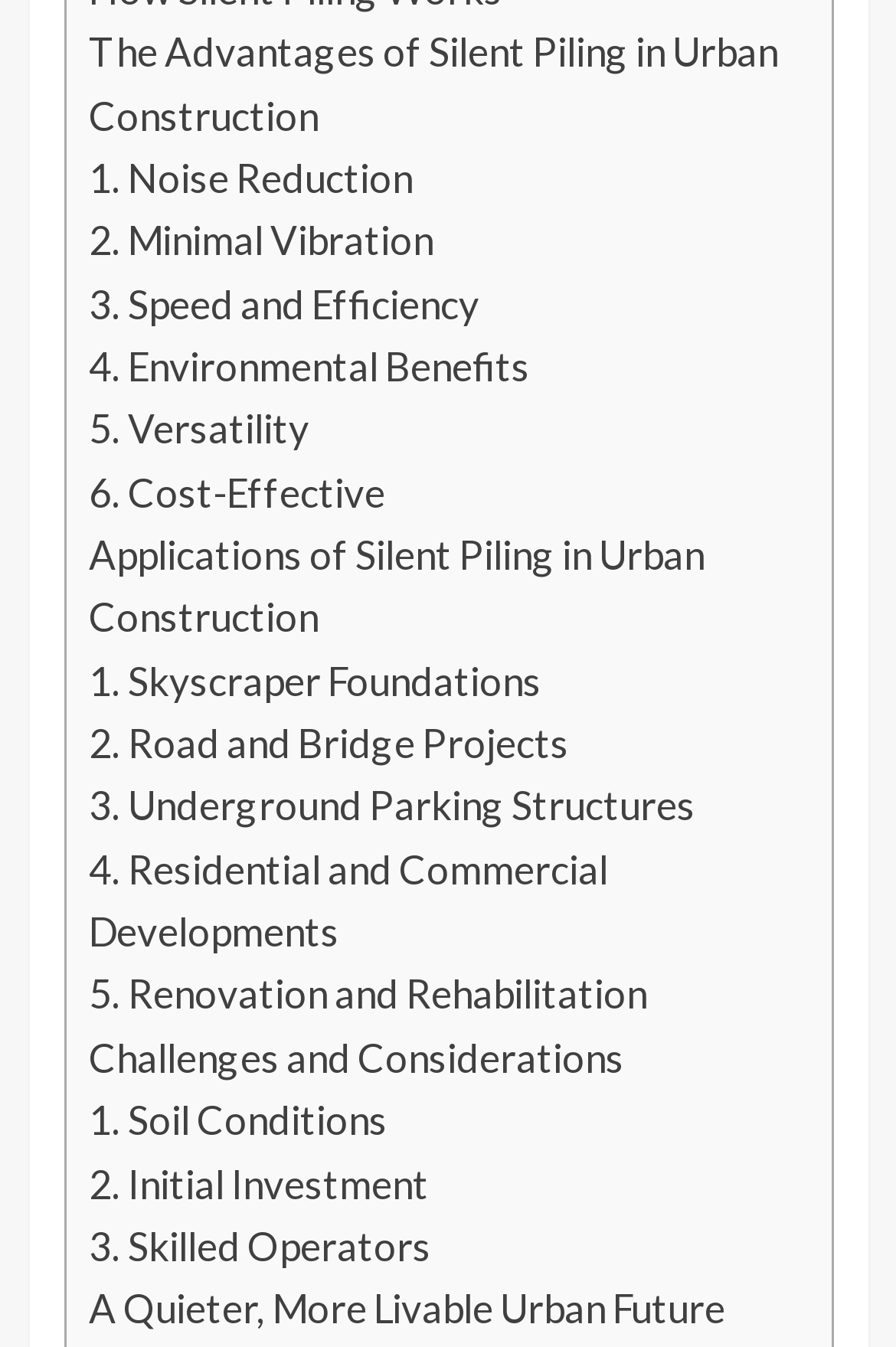Please identify the bounding box coordinates of the element's region that needs to be clicked to fulfill the following instruction: "Understand the challenges of soil conditions in silent piling". The bounding box coordinates should consist of four float numbers between 0 and 1, i.e., [left, top, right, bottom].

[0.099, 0.814, 0.432, 0.85]